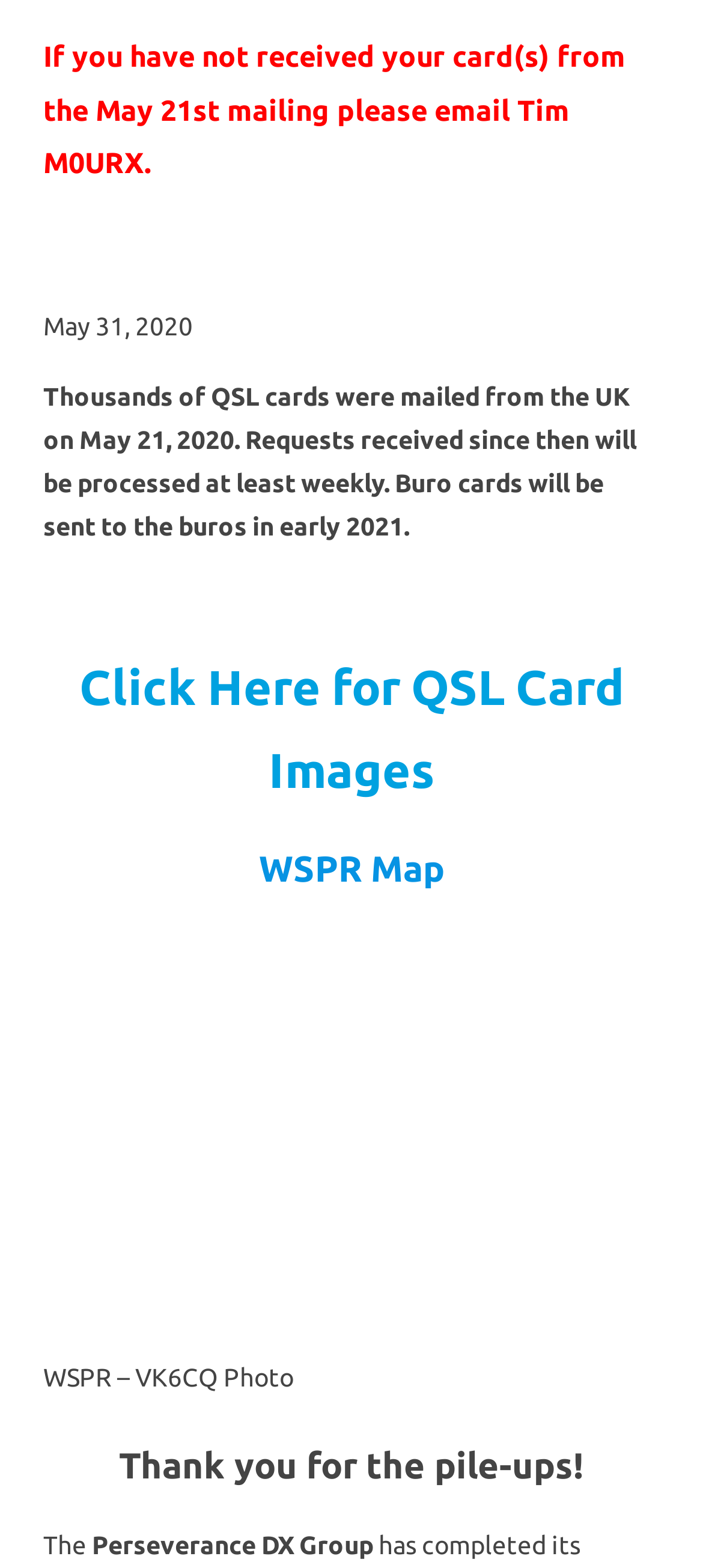Identify the bounding box of the HTML element described here: "parent_node: WSPR – VK6CQ Photo". Provide the coordinates as four float numbers between 0 and 1: [left, top, right, bottom].

[0.062, 0.841, 0.938, 0.86]